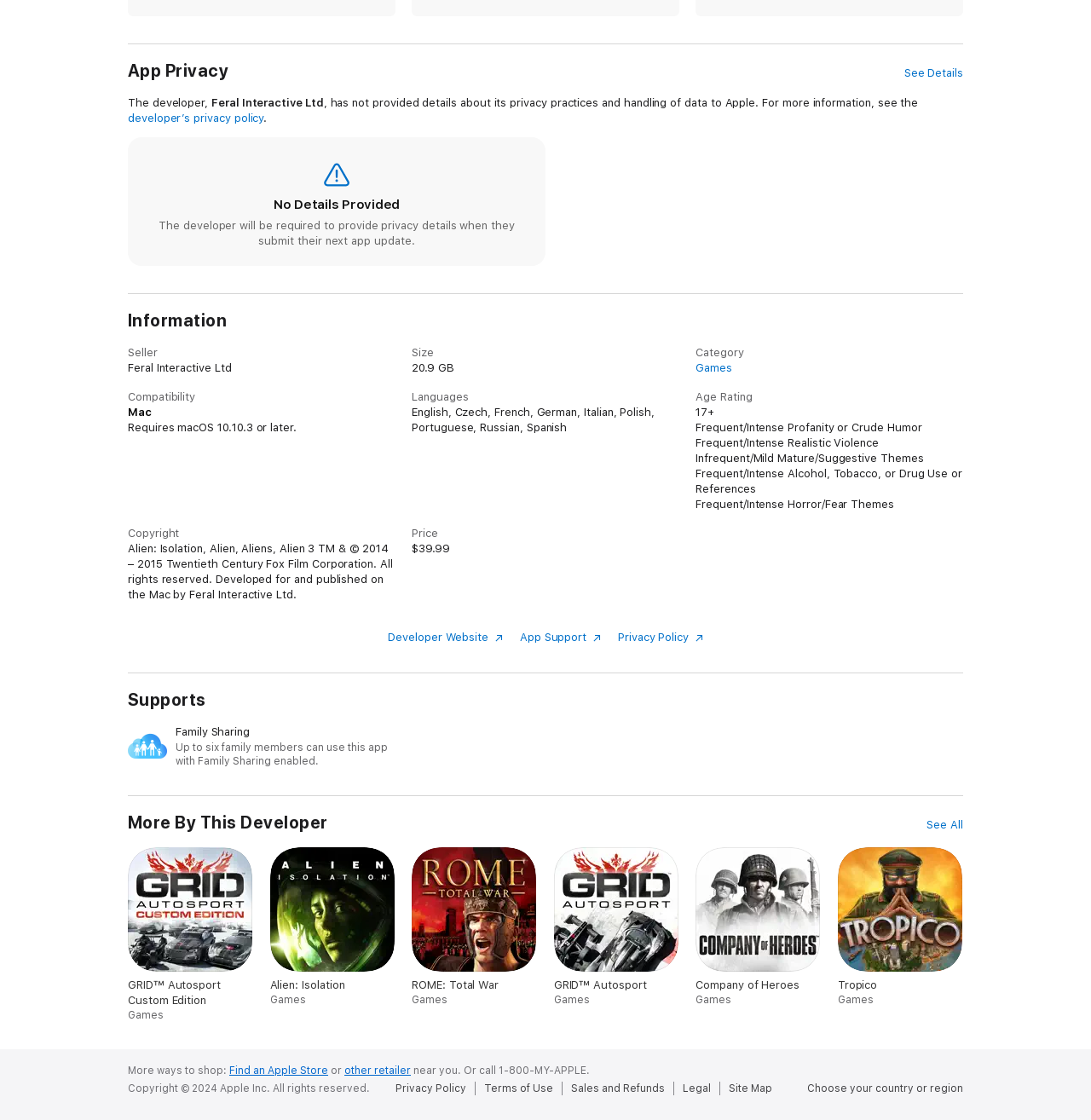Please answer the following query using a single word or phrase: 
What is the size of the game?

20.9 GB